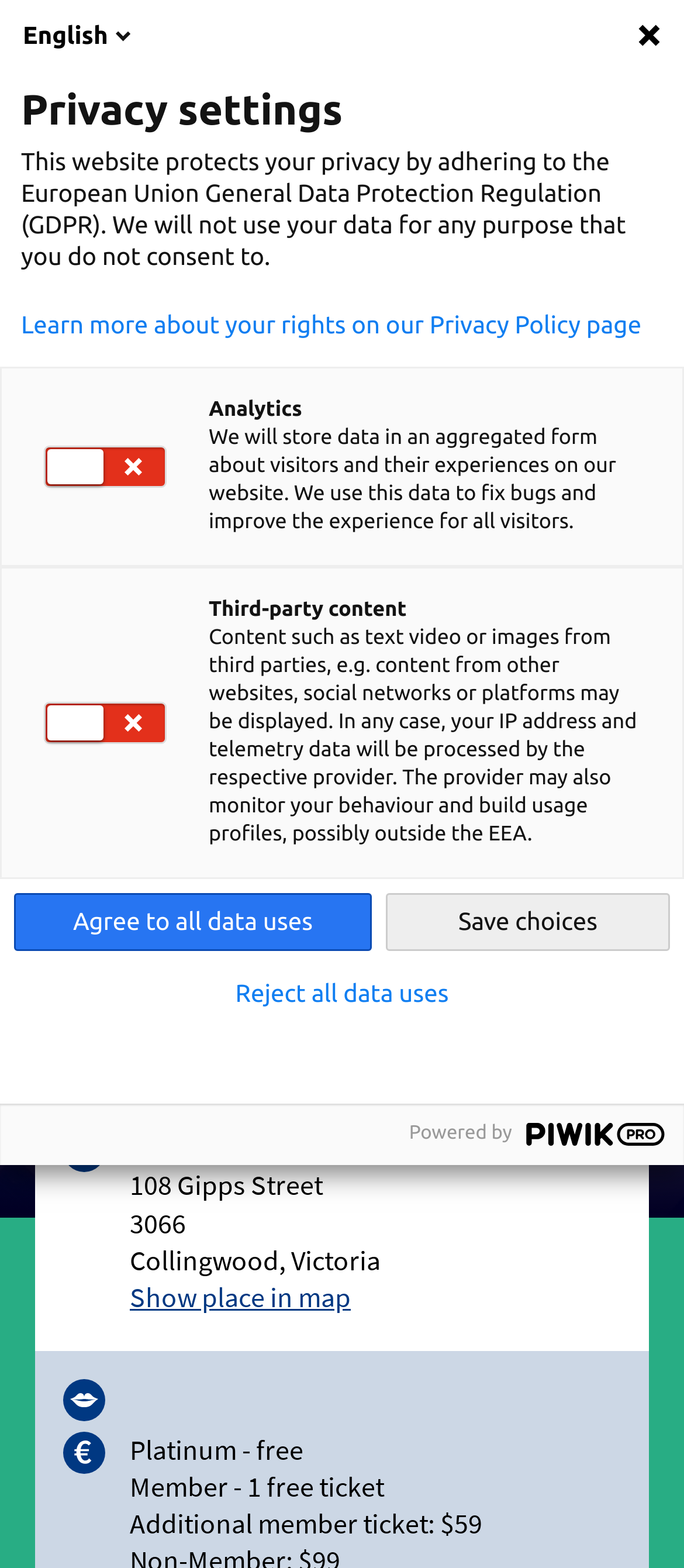Ascertain the bounding box coordinates for the UI element detailed here: "Show place in map". The coordinates should be provided as [left, top, right, bottom] with each value being a float between 0 and 1.

[0.19, 0.816, 0.513, 0.838]